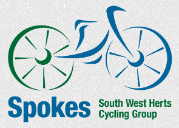What is written below the text 'Spokes'?
Please give a detailed and elaborate answer to the question.

According to the caption, the text 'South West Herts Cycling Group' is written in a smaller font directly beneath the text 'Spokes'.